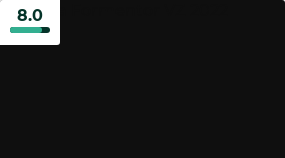Describe every detail you can see in the image.

The image features a sleek and modern design for the Cupra Formentor VZ from the year 2022, prominently displaying an impressive rating of 8.0. This high score suggests that the vehicle has been well-received, likely highlighting its performance, style, and features. The rating panel is positioned in a minimalist style in the top left corner, providing a quick visual reference for viewers interested in the vehicle's overall assessment. The background is neutral, effectively drawing attention to the rating while enhancing the contemporary aesthetic of the Cupra brand. This image accompanies related reviews, focusing on the Cupra Formentor and inviting further exploration of the model's specifications and driving experience.